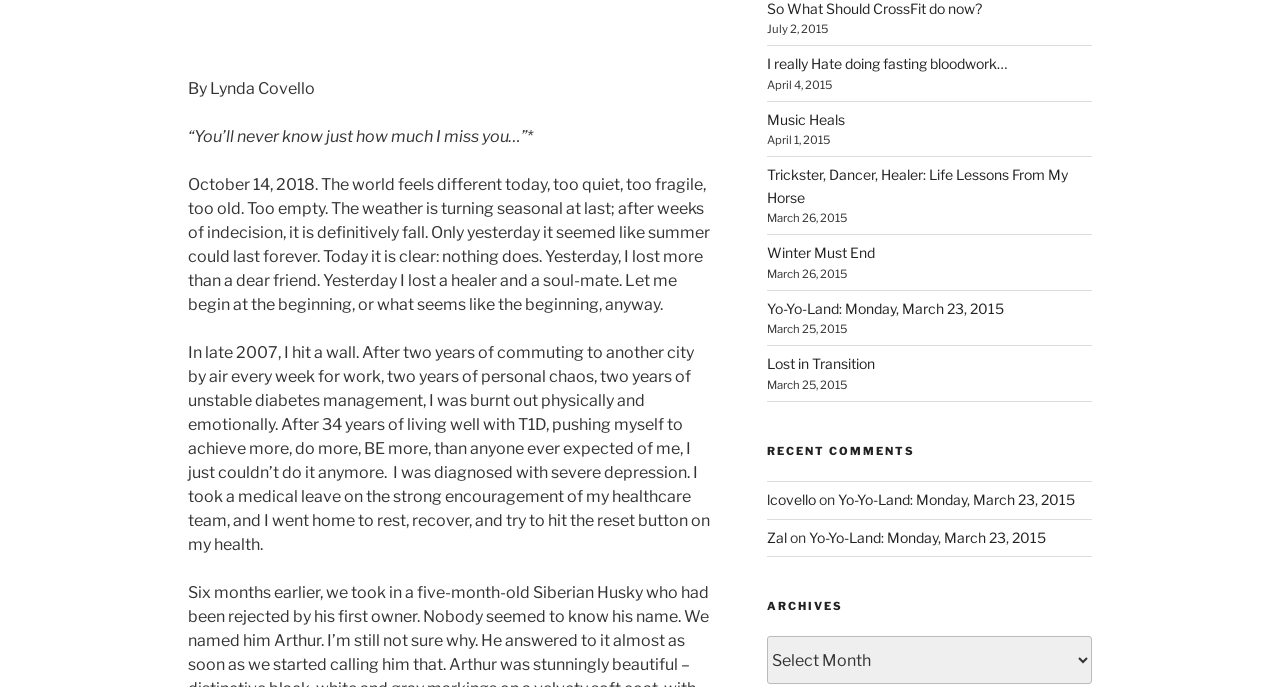Please find the bounding box for the following UI element description. Provide the coordinates in (top-left x, top-left y, bottom-right x, bottom-right y) format, with values between 0 and 1: Lost in Transition

[0.599, 0.517, 0.683, 0.542]